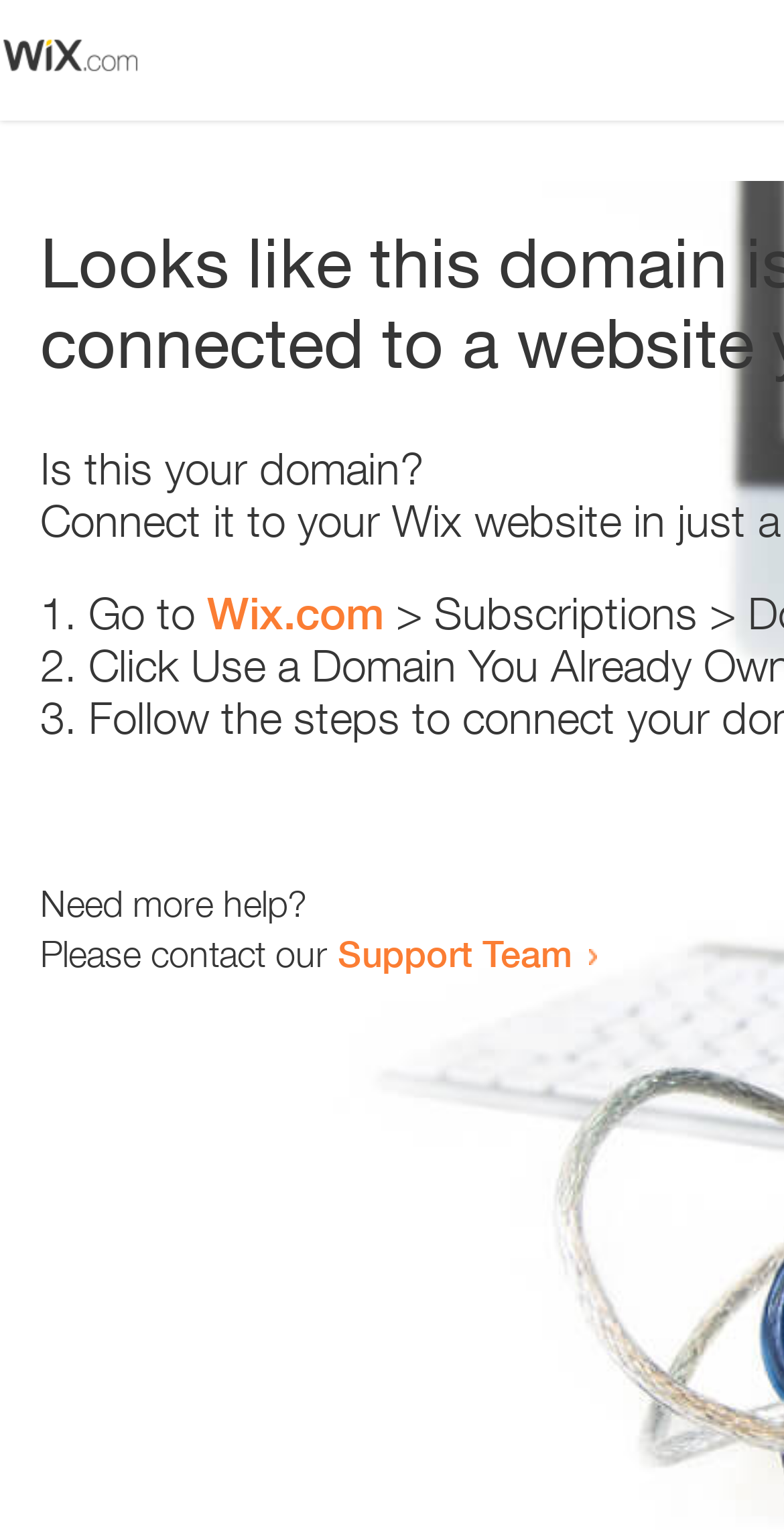Identify the first-level heading on the webpage and generate its text content.

Looks like this domain isn't
connected to a website yet